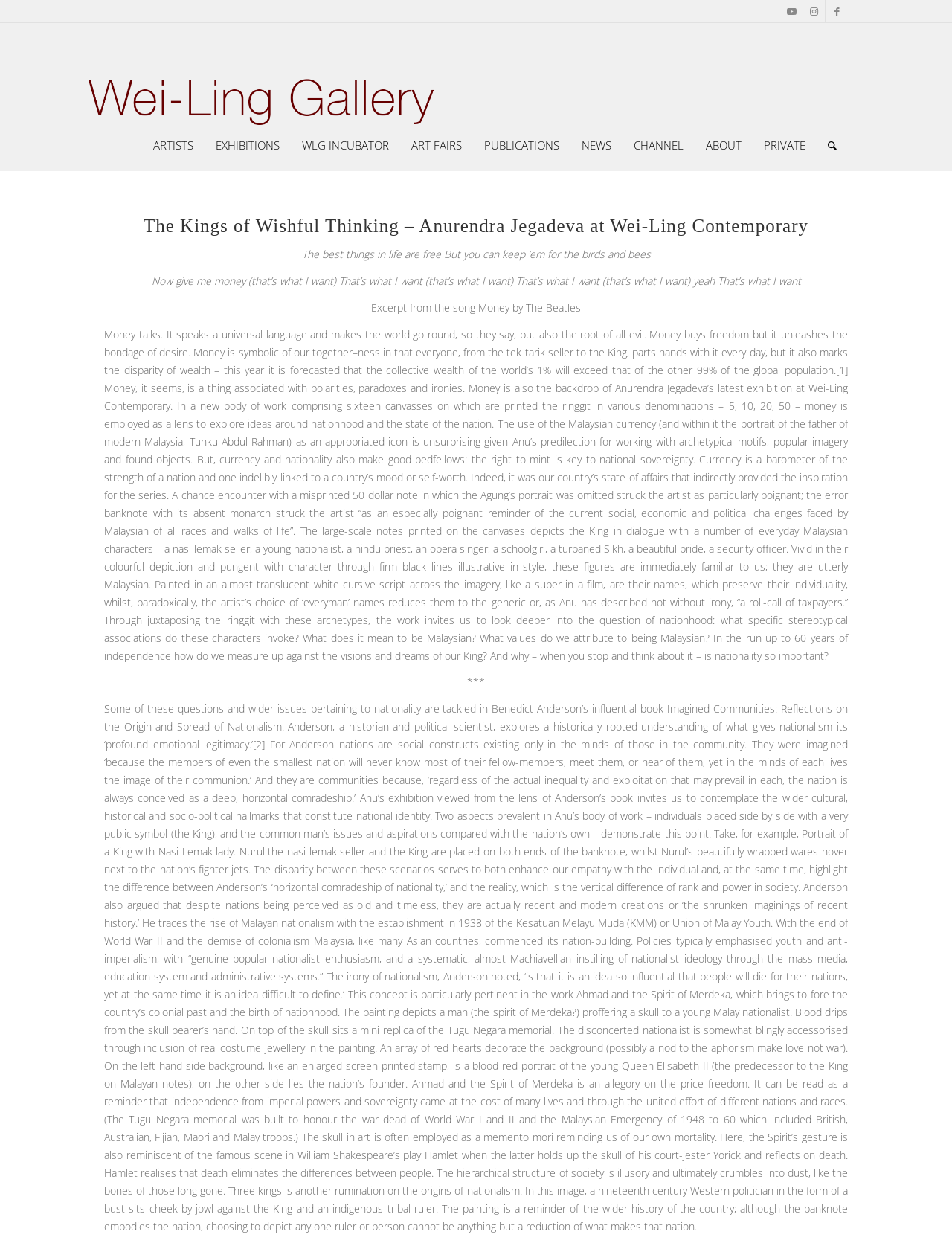Please identify the bounding box coordinates of the region to click in order to complete the task: "Read about the ARTISTS". The coordinates must be four float numbers between 0 and 1, specified as [left, top, right, bottom].

[0.149, 0.101, 0.215, 0.131]